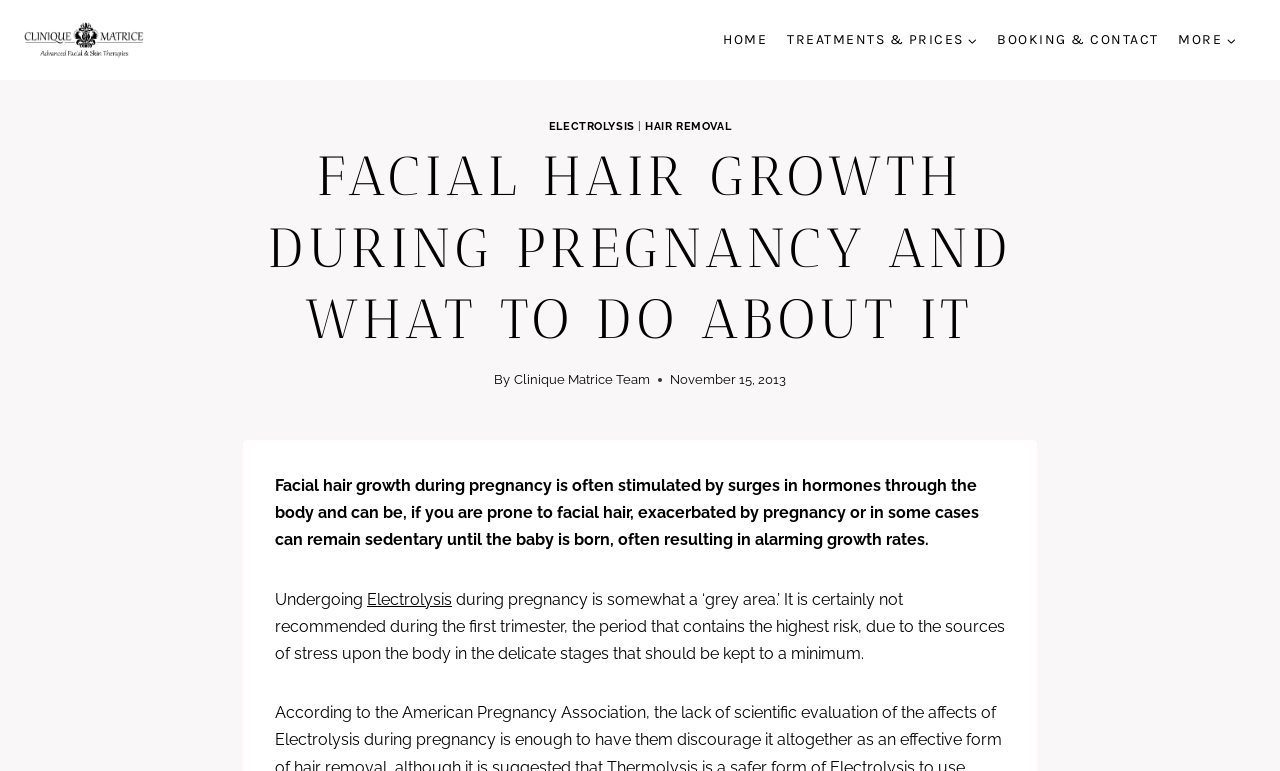Answer the following query with a single word or phrase:
Who wrote the article?

Clinique Matrice Team